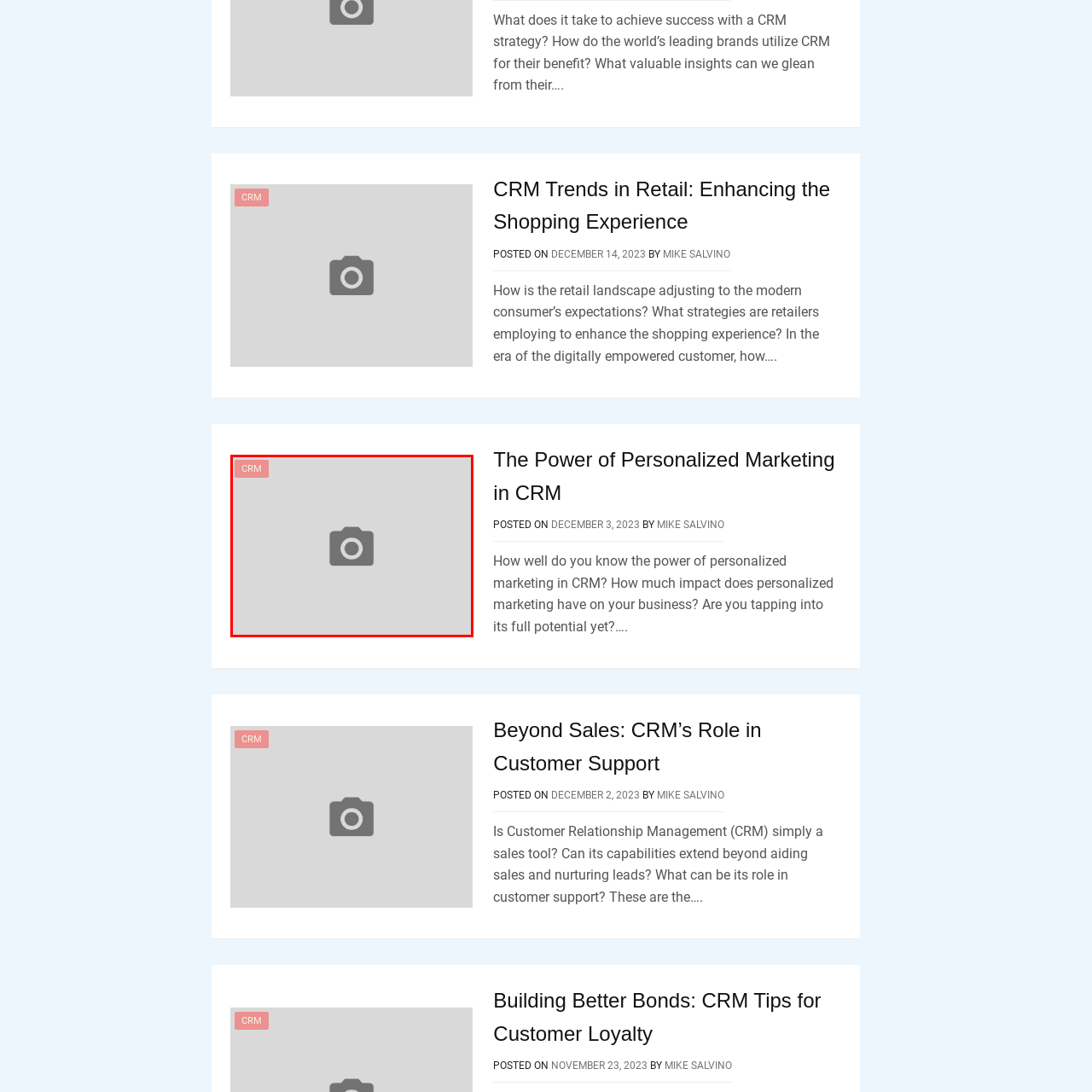What is the purpose of the visual element?
Look closely at the portion of the image highlighted by the red bounding box and provide a comprehensive answer to the question.

The visual element, which is the camera icon, serves to support text-based content related to CRM strategies and their implementation in various industries, likely accompanying an article discussing the significance of CRM in enhancing customer experience and driving business success, particularly in the retail sector.